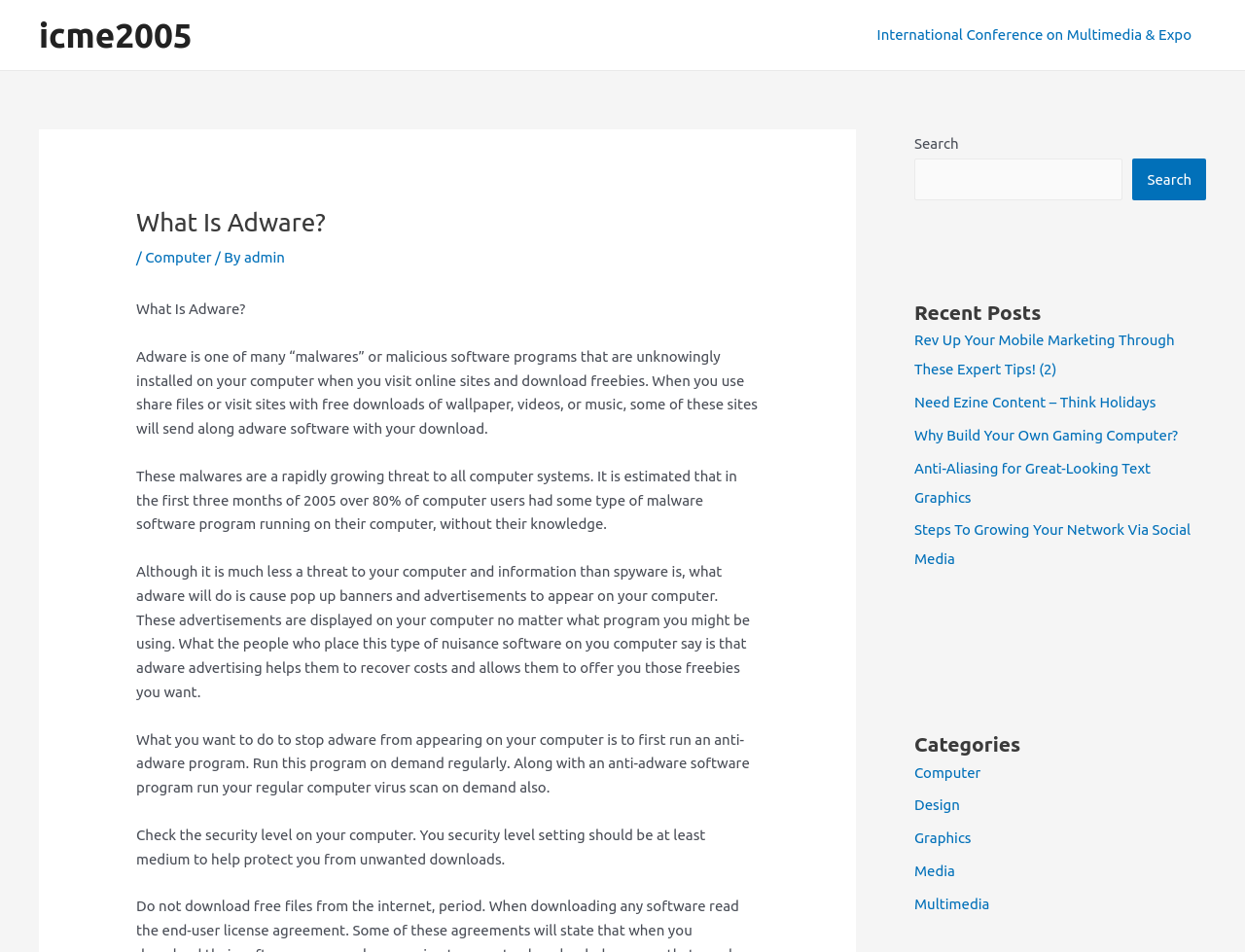Locate the bounding box coordinates of the clickable area to execute the instruction: "Read the post about Rev Up Your Mobile Marketing Through These Expert Tips!". Provide the coordinates as four float numbers between 0 and 1, represented as [left, top, right, bottom].

[0.734, 0.349, 0.943, 0.397]